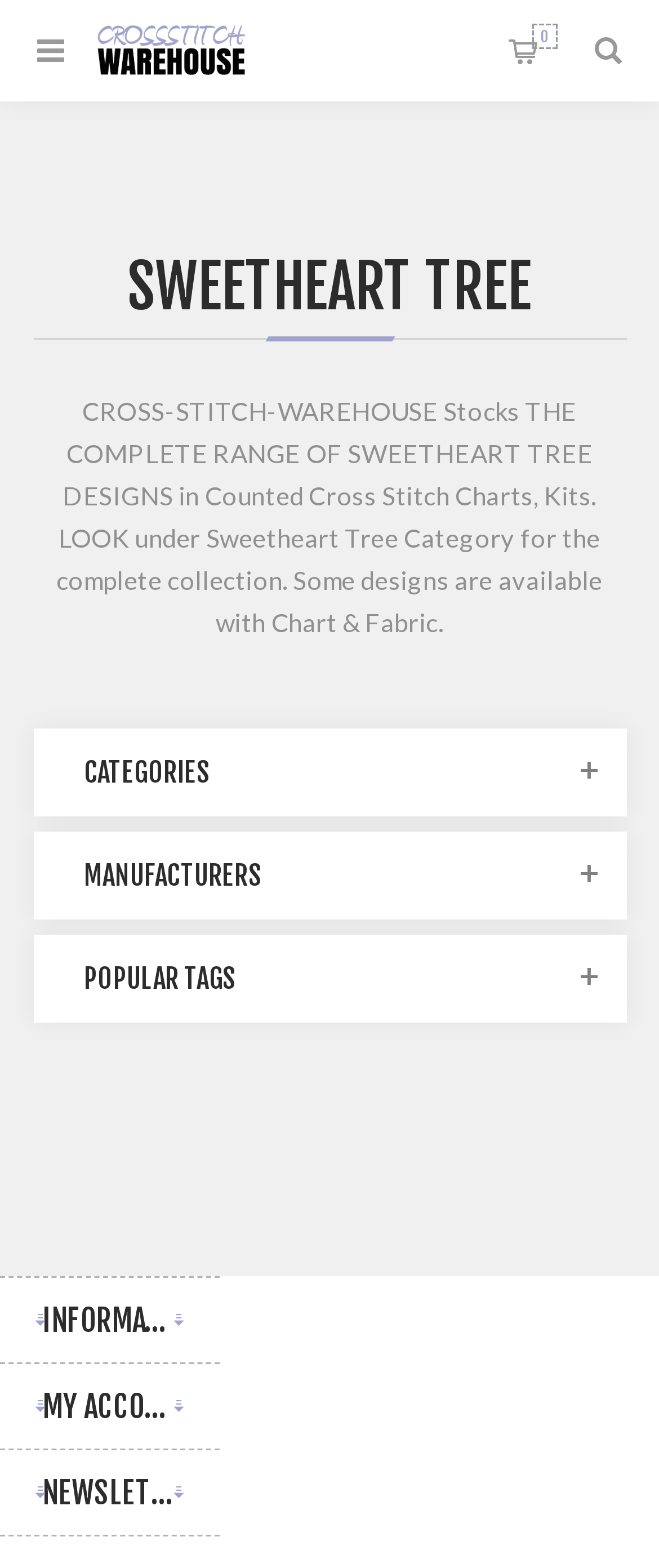Utilize the information from the image to answer the question in detail:
What is the last option in the bottom navigation bar?

The bottom navigation bar contains several options, and the last one is 'NEWSLETTER', which is located at the bottom-right corner of the webpage.